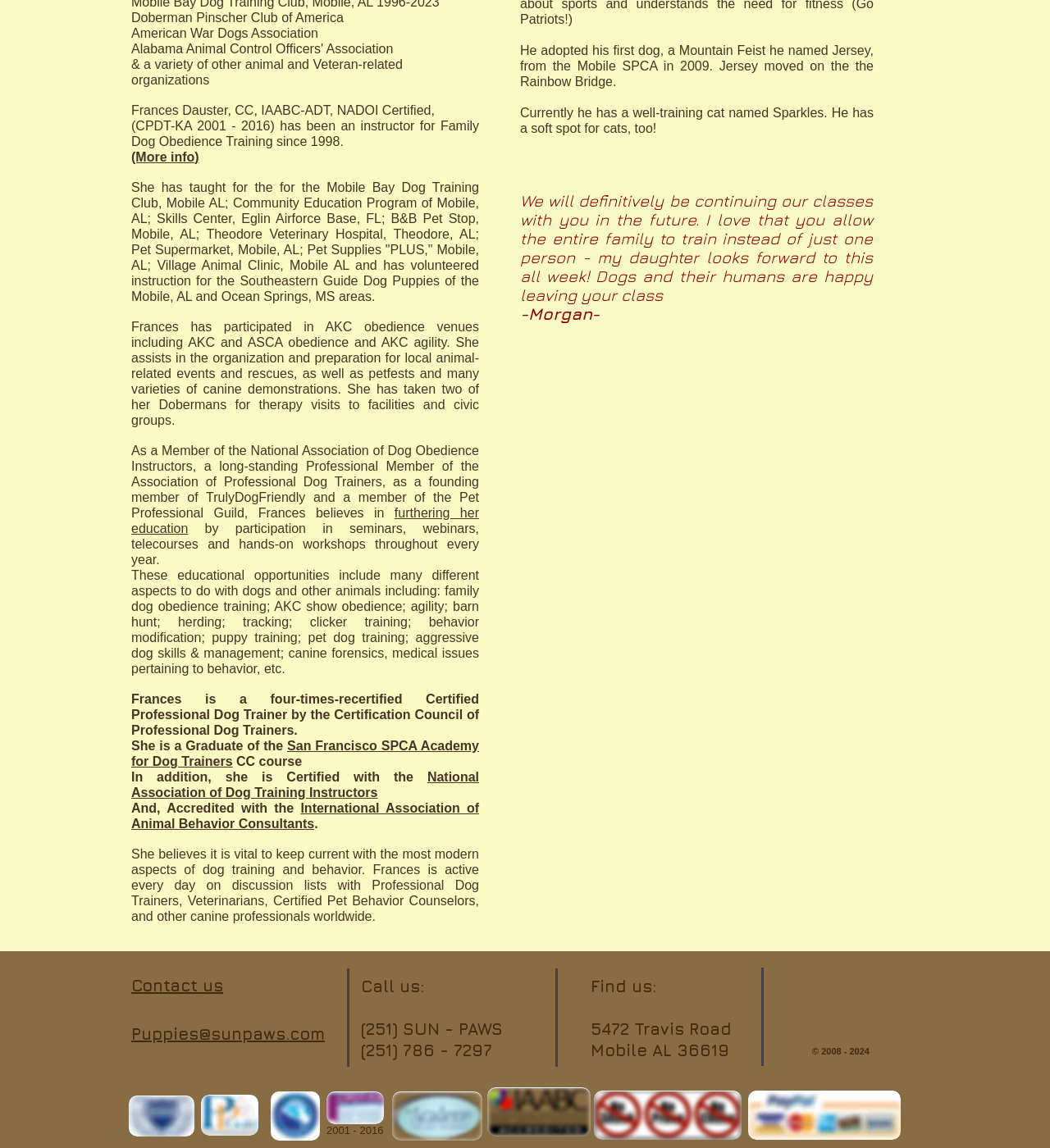Identify the bounding box coordinates of the HTML element based on this description: "Puppies@sunpaws.com".

[0.125, 0.892, 0.309, 0.908]